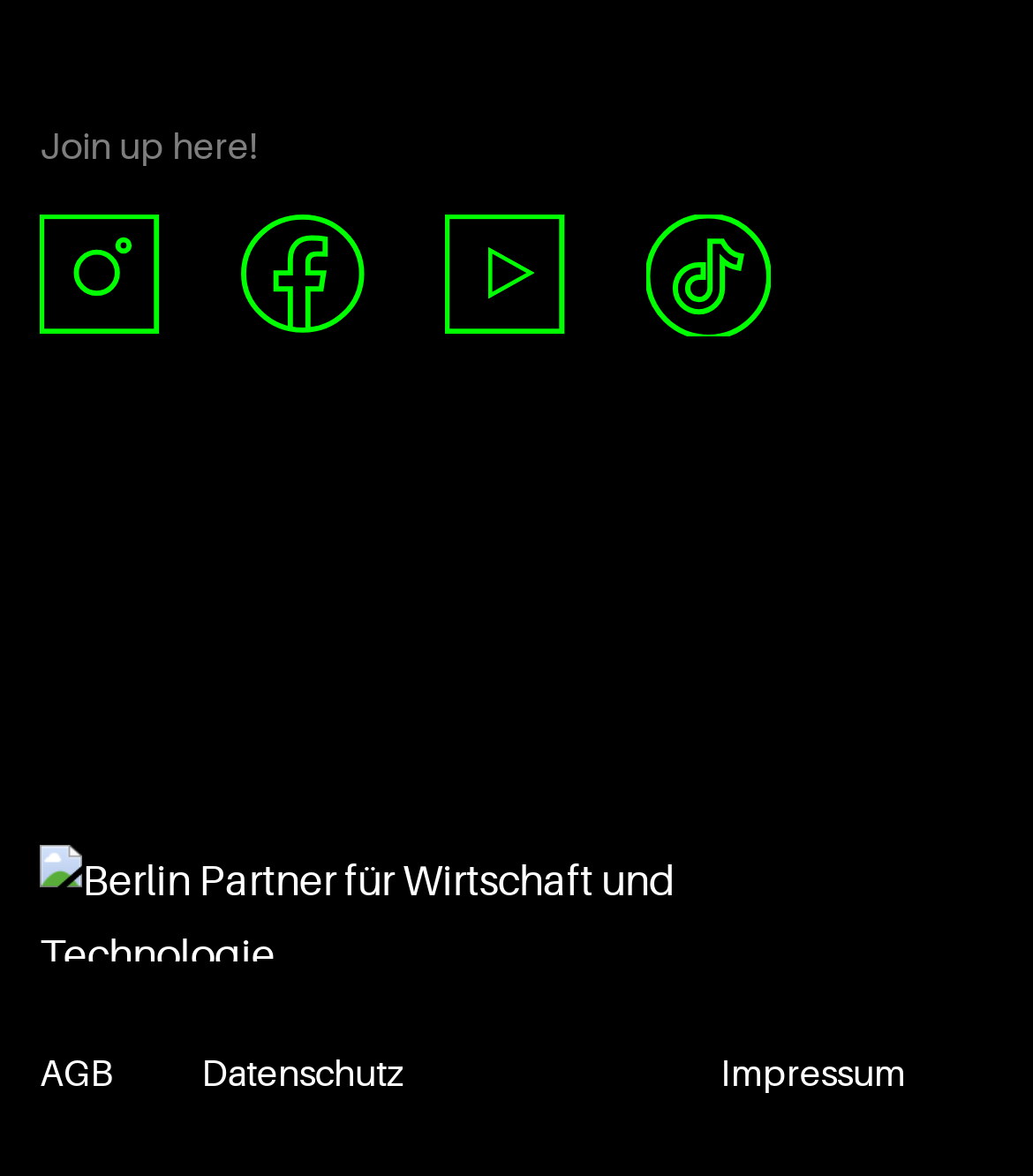What is the layout of the top section?
Can you offer a detailed and complete answer to this question?

The top section of the webpage contains four links, each with an image. The links are arranged horizontally, and the images are likely related to the content of the links.